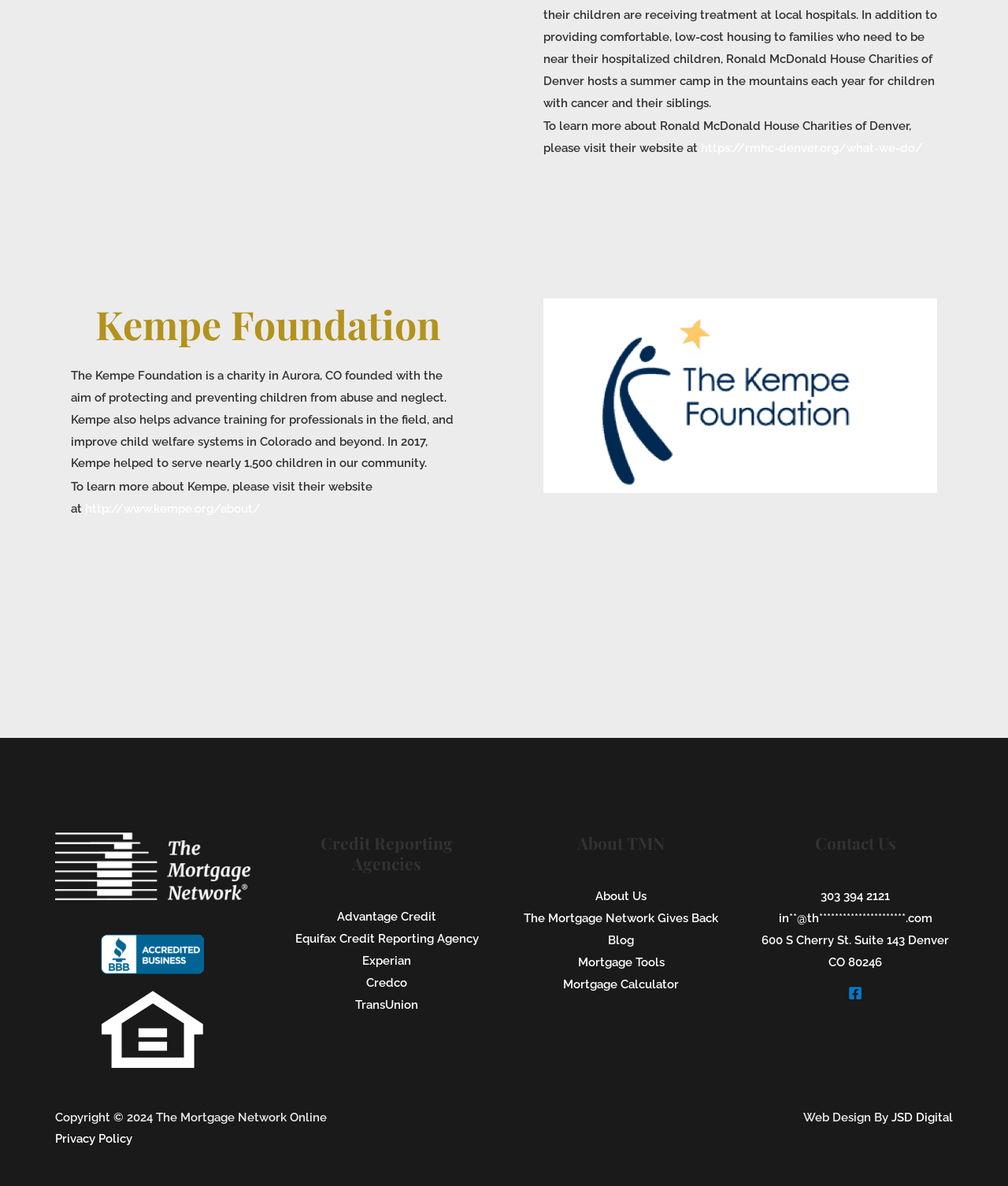What is the address of The Mortgage Network?
Look at the screenshot and respond with a single word or phrase.

600 S Cherry St. Suite 143 Denver CO 80246